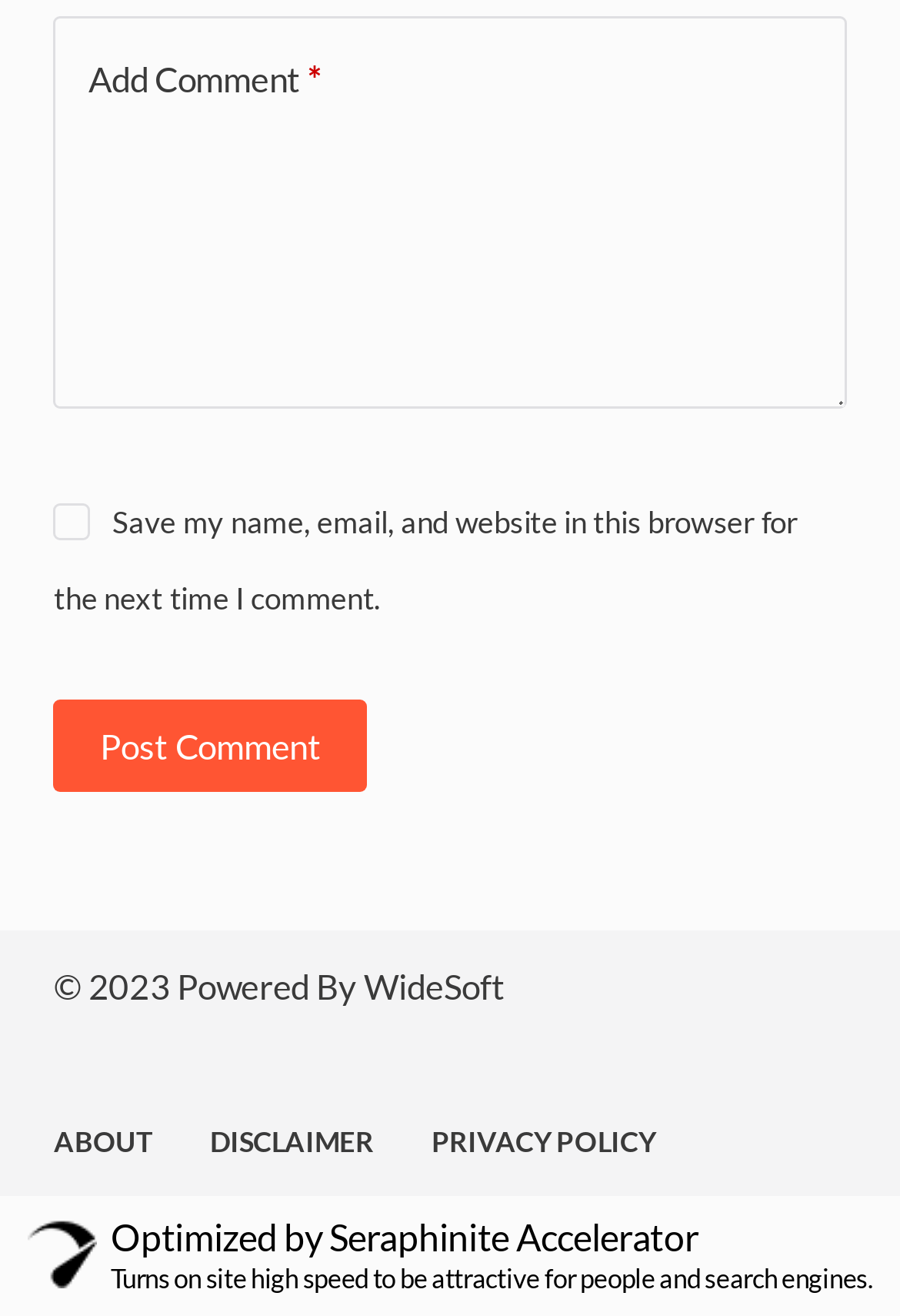What is the name of the company powering the website?
Answer briefly with a single word or phrase based on the image.

WideSoft